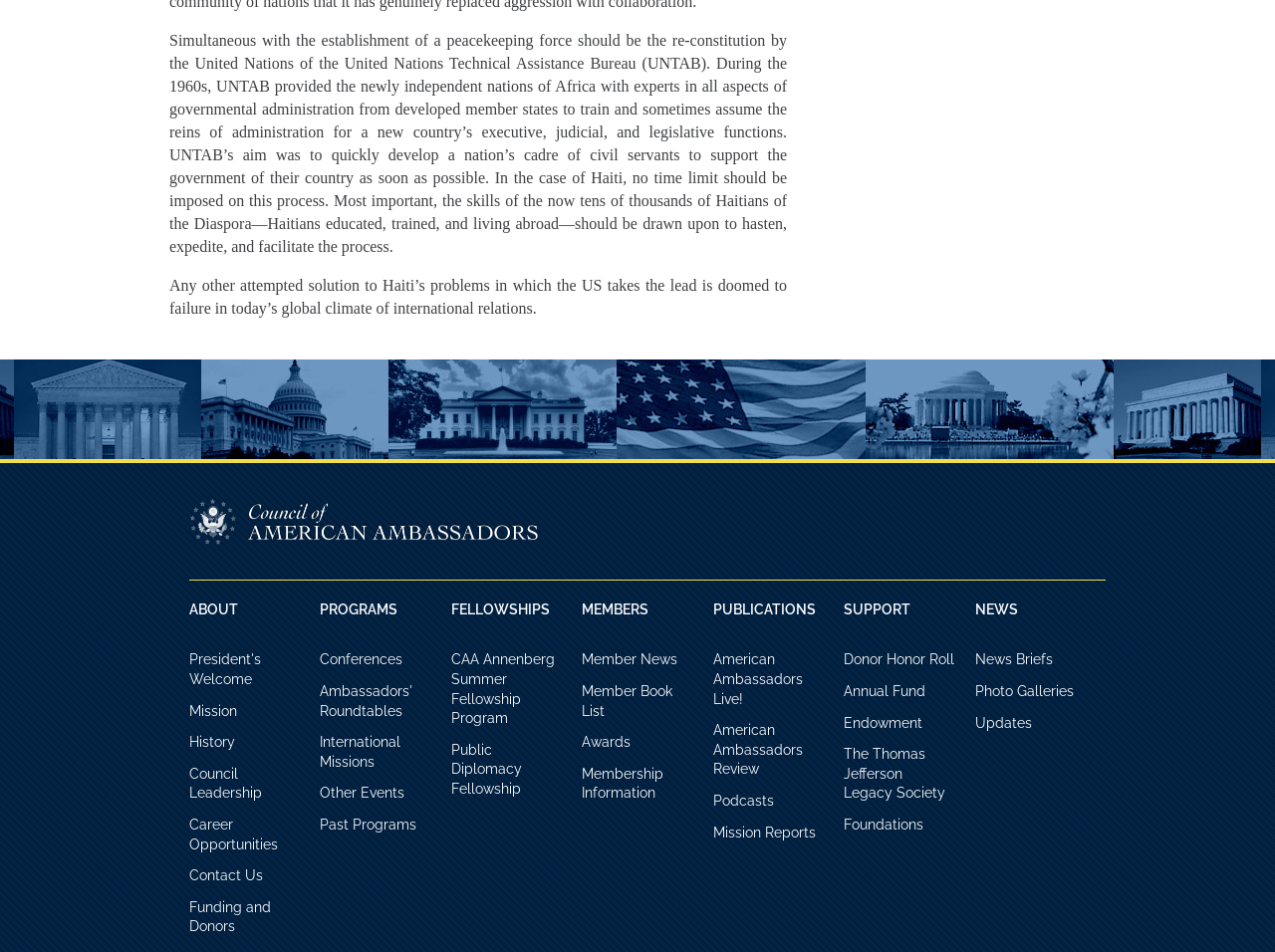Please identify the bounding box coordinates of the area I need to click to accomplish the following instruction: "Check the news briefs".

[0.764, 0.684, 0.852, 0.704]